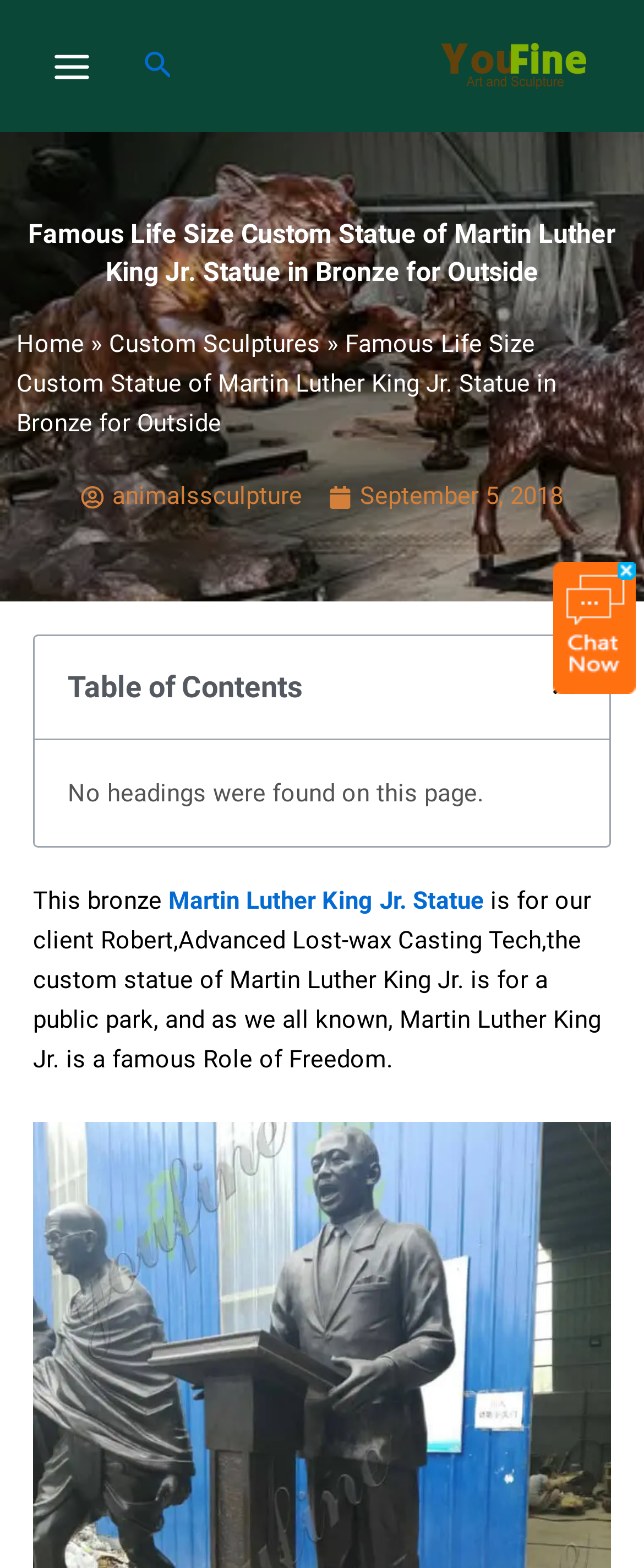Locate the bounding box coordinates of the element to click to perform the following action: 'Click the main menu button'. The coordinates should be given as four float values between 0 and 1, in the form of [left, top, right, bottom].

[0.051, 0.017, 0.171, 0.067]